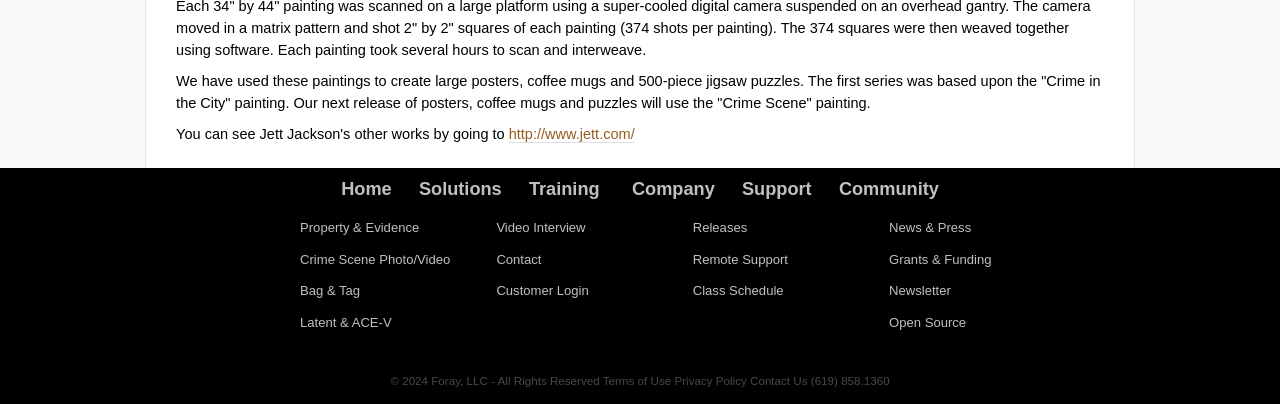Based on the image, please elaborate on the answer to the following question:
How many main categories are listed in the top navigation bar?

The top navigation bar has six main categories: Home, Solutions, Training, Company, Support, and Community, each represented by a link element.